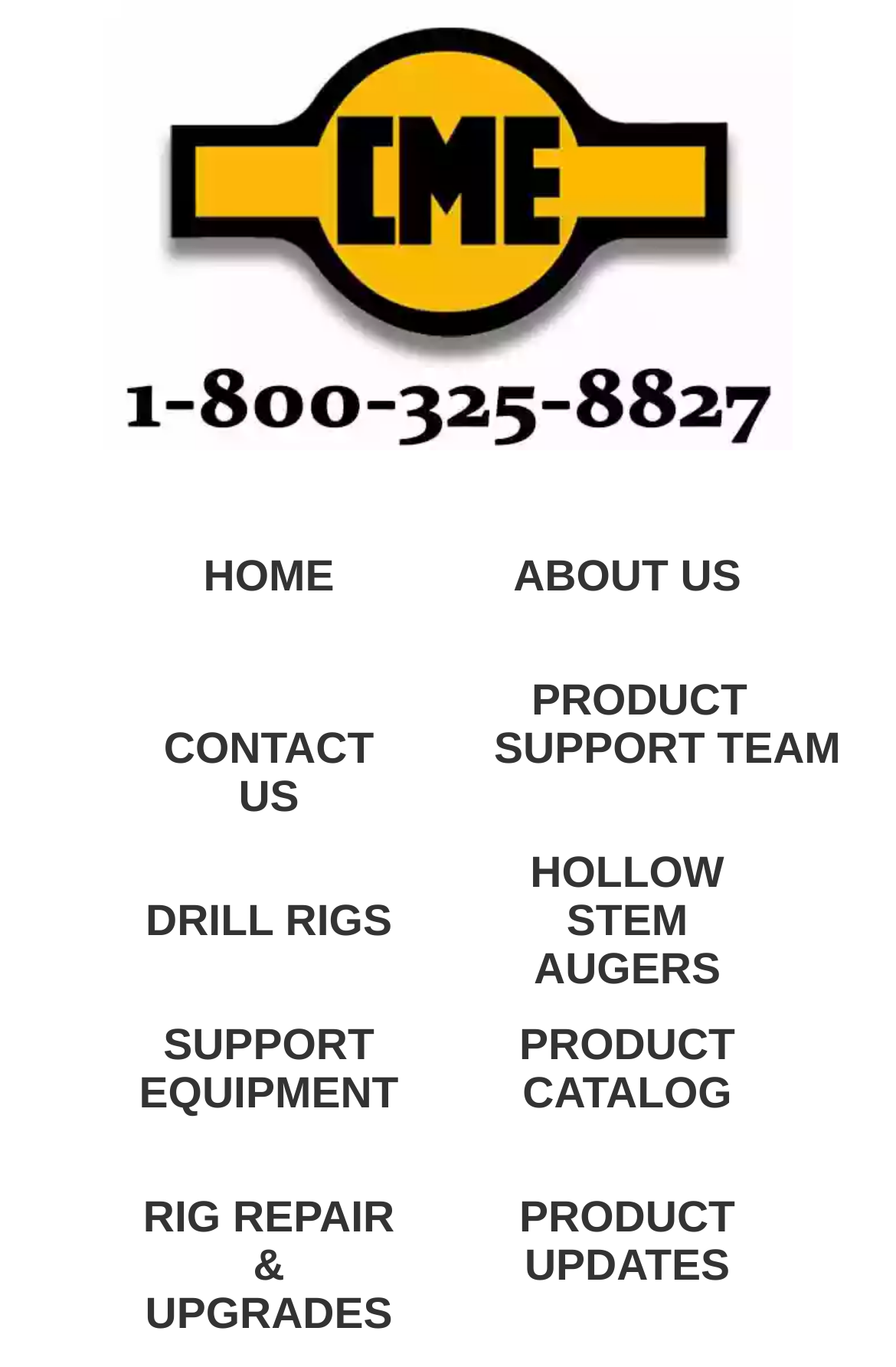How many main navigation links are there?
Analyze the screenshot and provide a detailed answer to the question.

I counted the number of main navigation links by looking at the links 'HOME', 'ABOUT US', 'CONTACT US', 'PRODUCT SUPPORT TEAM', 'DRILL RIGS', 'HOLLOW STEM AUGERS', and 'SUPPORT EQUIPMENT'.